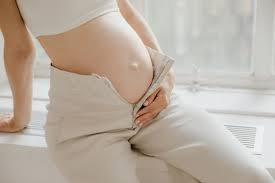Offer a detailed explanation of what is depicted in the image.

The image portrays a pregnant woman gently cradling her belly while seated, wearing a fitted top and relaxed pants that have been unzipped to accommodate her growing midsection. This visual encapsulates the physical changes experienced during pregnancy, particularly in the second trimester, when many women begin to see a noticeable baby bump. The caption emphasizes that weight gain during pregnancy varies significantly among individuals, influenced by factors such as their pre-pregnancy body mass index (BMI) and overall health. It highlights the common experience of body transformation, with the uterus expanding to support the developing fetus, and reassures expectant mothers about the adjustments their bodies undergo during this significant life stage.